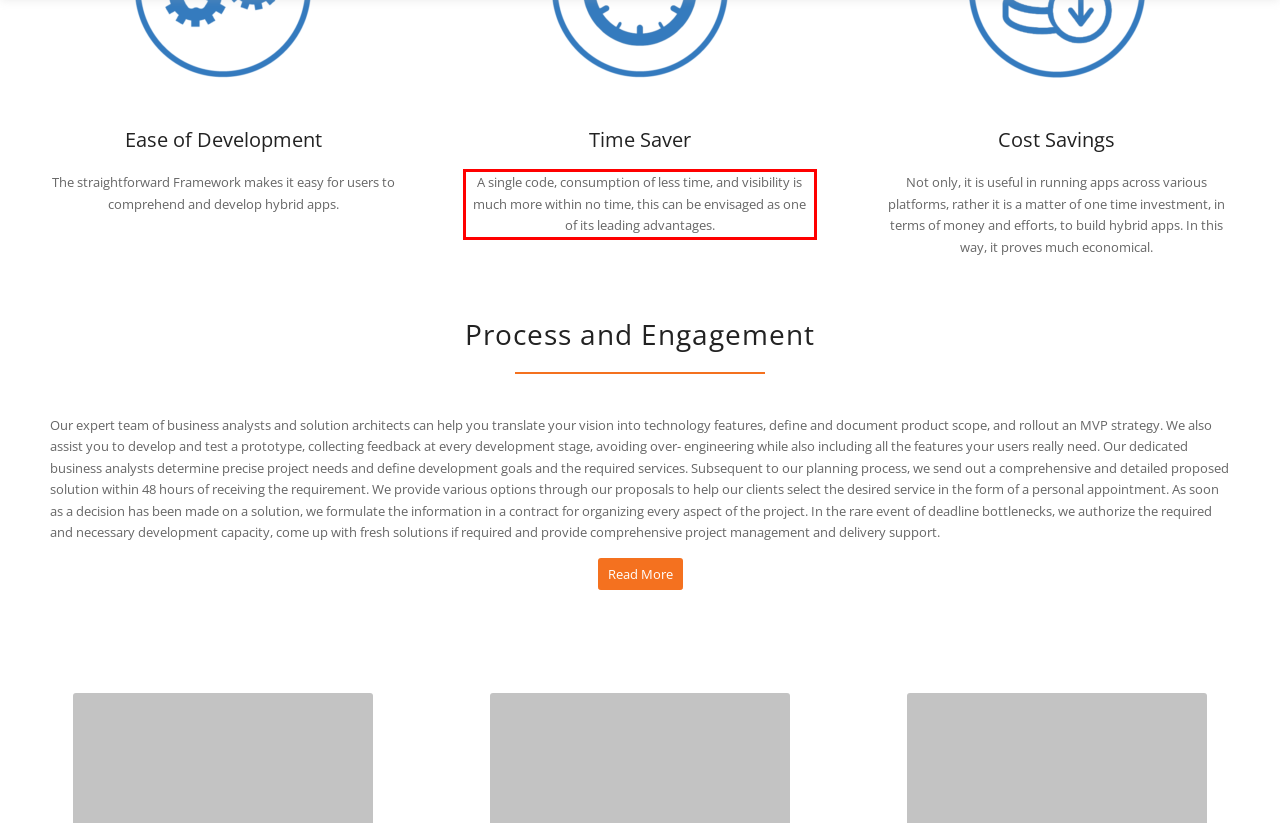Please analyze the provided webpage screenshot and perform OCR to extract the text content from the red rectangle bounding box.

A single code, consumption of less time, and visibility is much more within no time, this can be envisaged as one of its leading advantages.